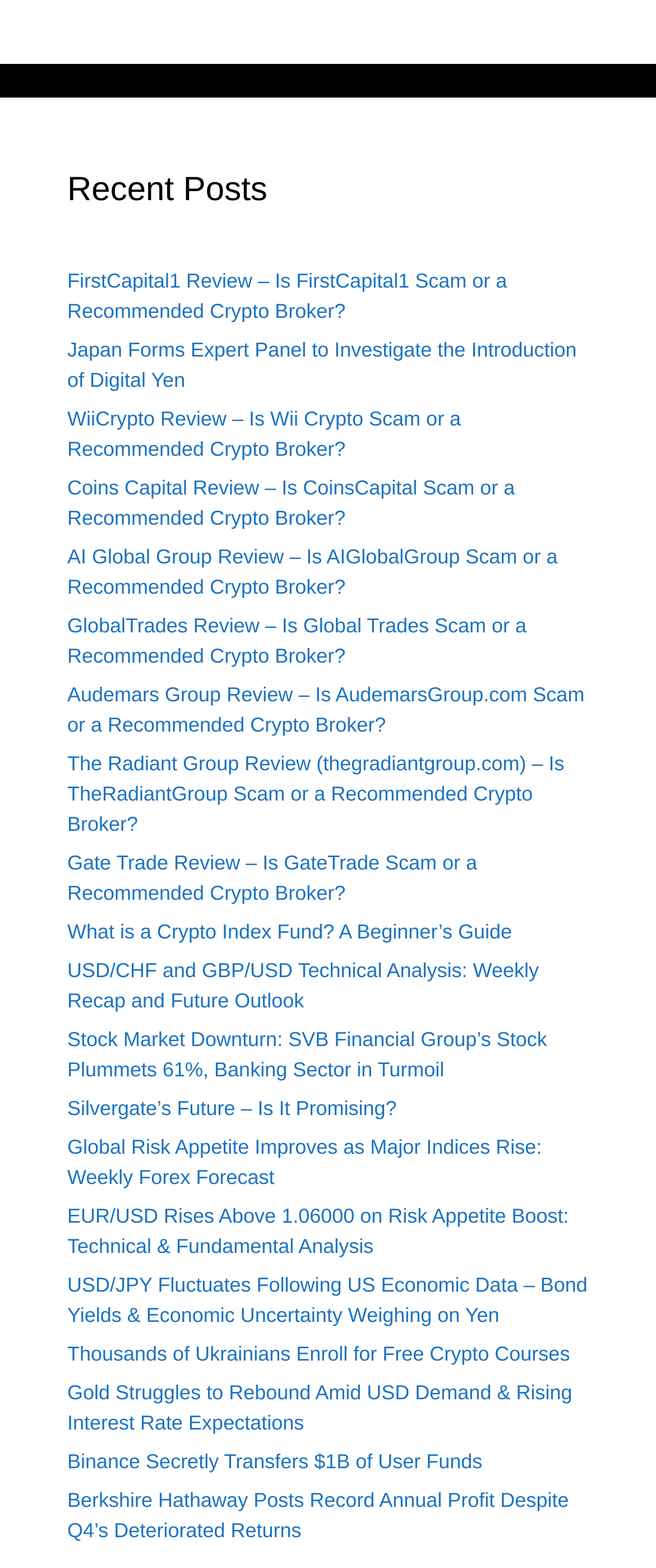What is the topic of the first link?
Use the image to answer the question with a single word or phrase.

FirstCapital1 Review